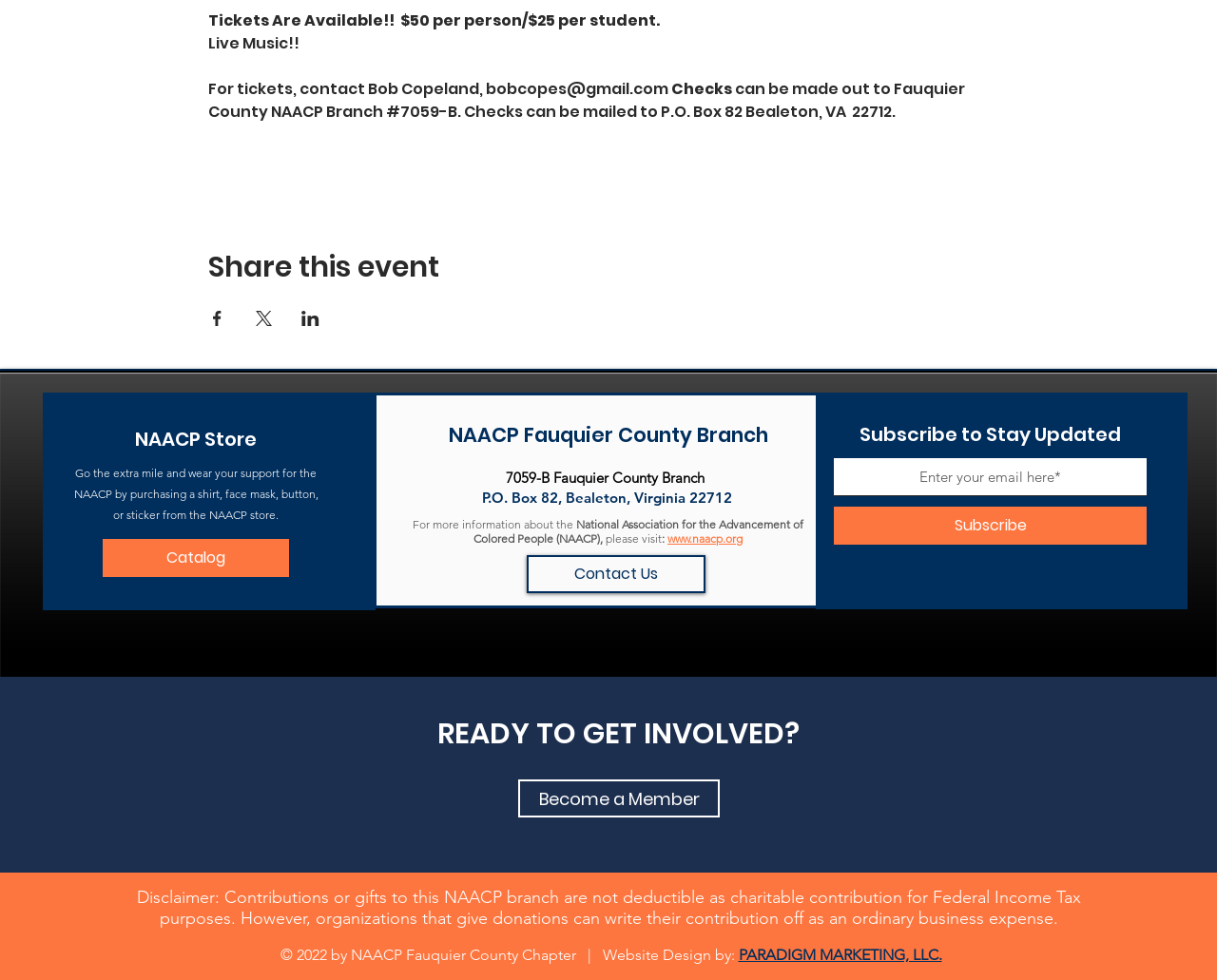Please specify the bounding box coordinates of the element that should be clicked to execute the given instruction: 'Share event on Facebook'. Ensure the coordinates are four float numbers between 0 and 1, expressed as [left, top, right, bottom].

[0.171, 0.318, 0.186, 0.333]